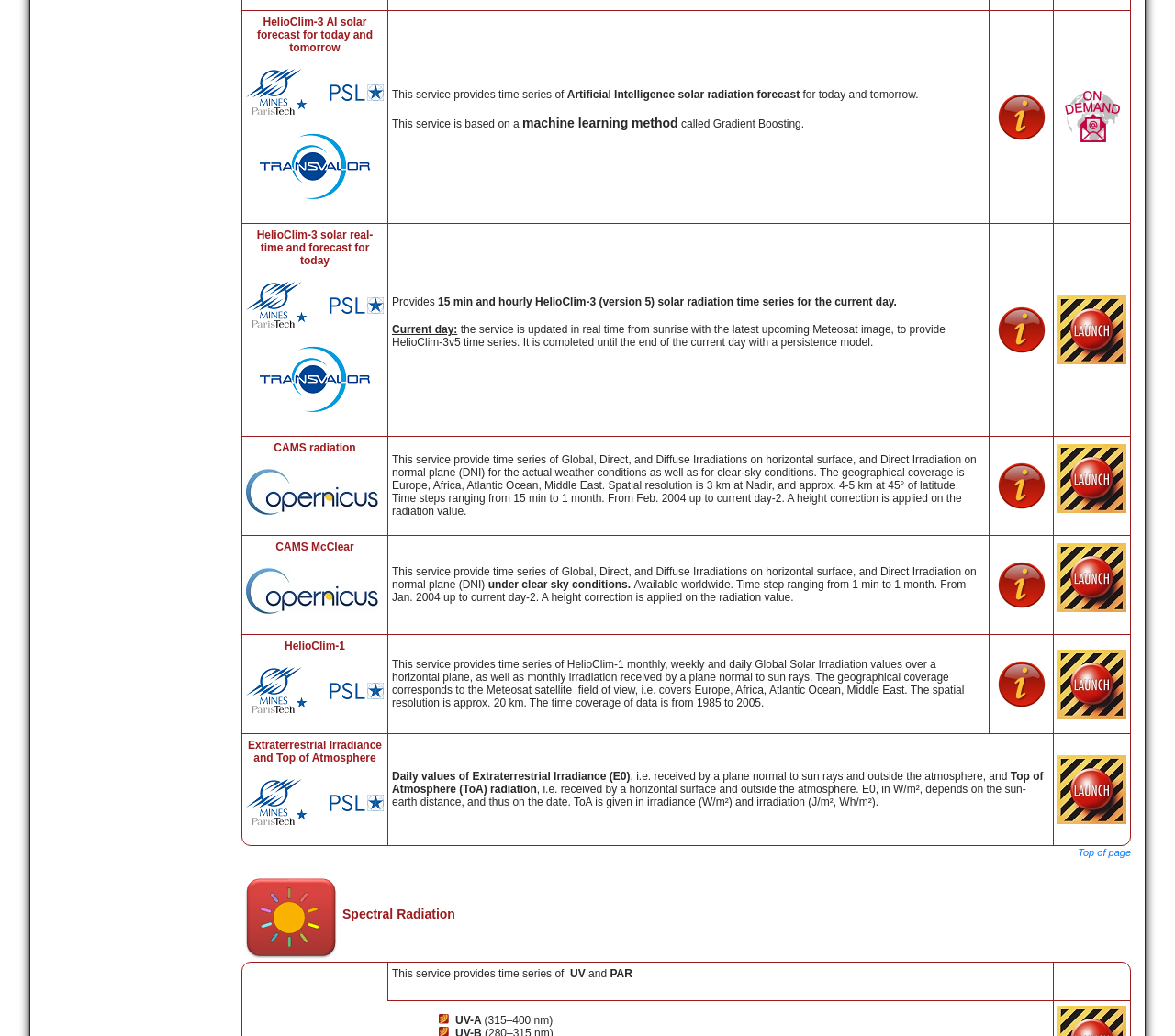Using the webpage screenshot, find the UI element described by RICS Homebuyer Surveys. Provide the bounding box coordinates in the format (top-left x, top-left y, bottom-right x, bottom-right y), ensuring all values are floating point numbers between 0 and 1.

None